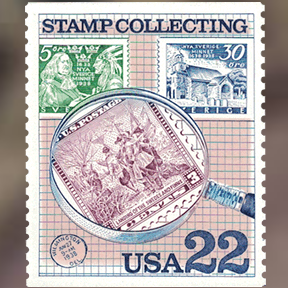Please give a concise answer to this question using a single word or phrase: 
What is the denomination of the stamp?

USA 22